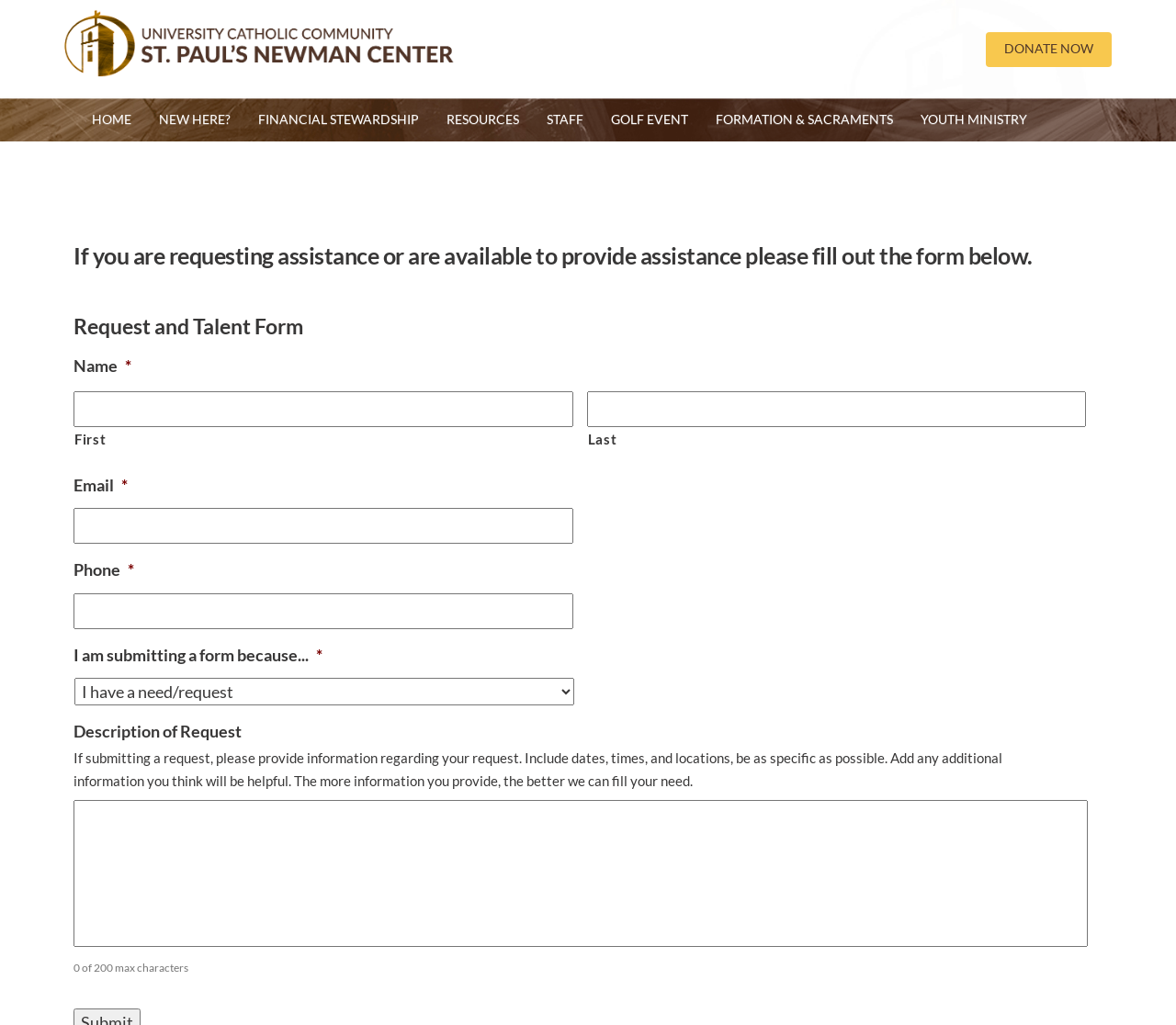Please predict the bounding box coordinates of the element's region where a click is necessary to complete the following instruction: "Select an option from the 'I am submitting a form because...' dropdown". The coordinates should be represented by four float numbers between 0 and 1, i.e., [left, top, right, bottom].

[0.063, 0.661, 0.488, 0.688]